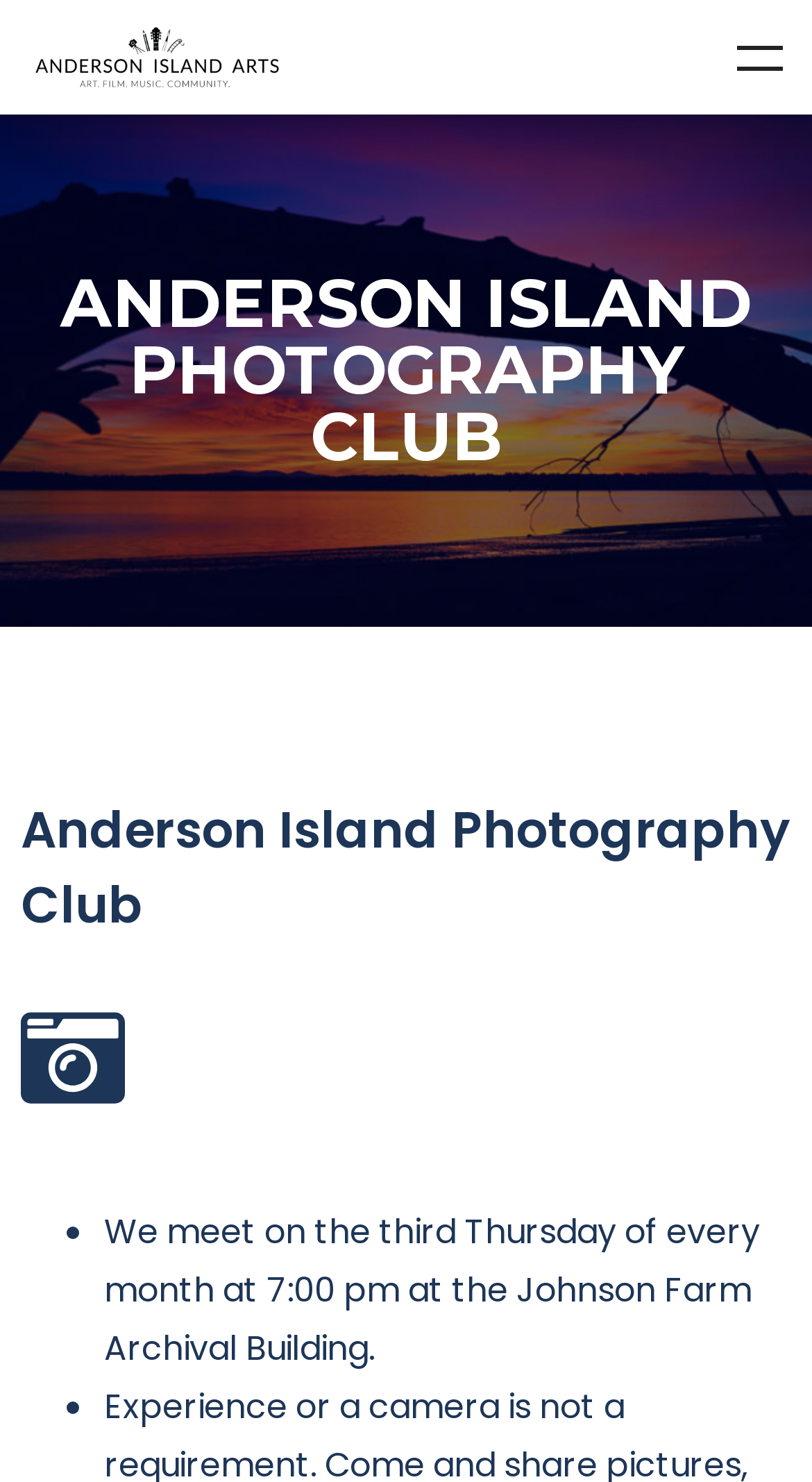Provide a comprehensive description of the webpage.

The webpage is about the Anderson Island Photography Club. At the top left, there is a link. On the top right, there is a button with a menu icon. Below the button, there is a large heading that reads "ANDERSON ISLAND PHOTOGRAPHY CLUB" in bold font, spanning almost the entire width of the page. 

Below the large heading, there is a smaller heading that reads "Anderson Island Photography Club". Further down, there are two bullet points, each with a brief description. The first bullet point describes the meeting schedule, stating that the club meets on the third Thursday of every month at 7:00 pm at the Johnson Farm Archival Building. The second bullet point is empty, with no description provided.